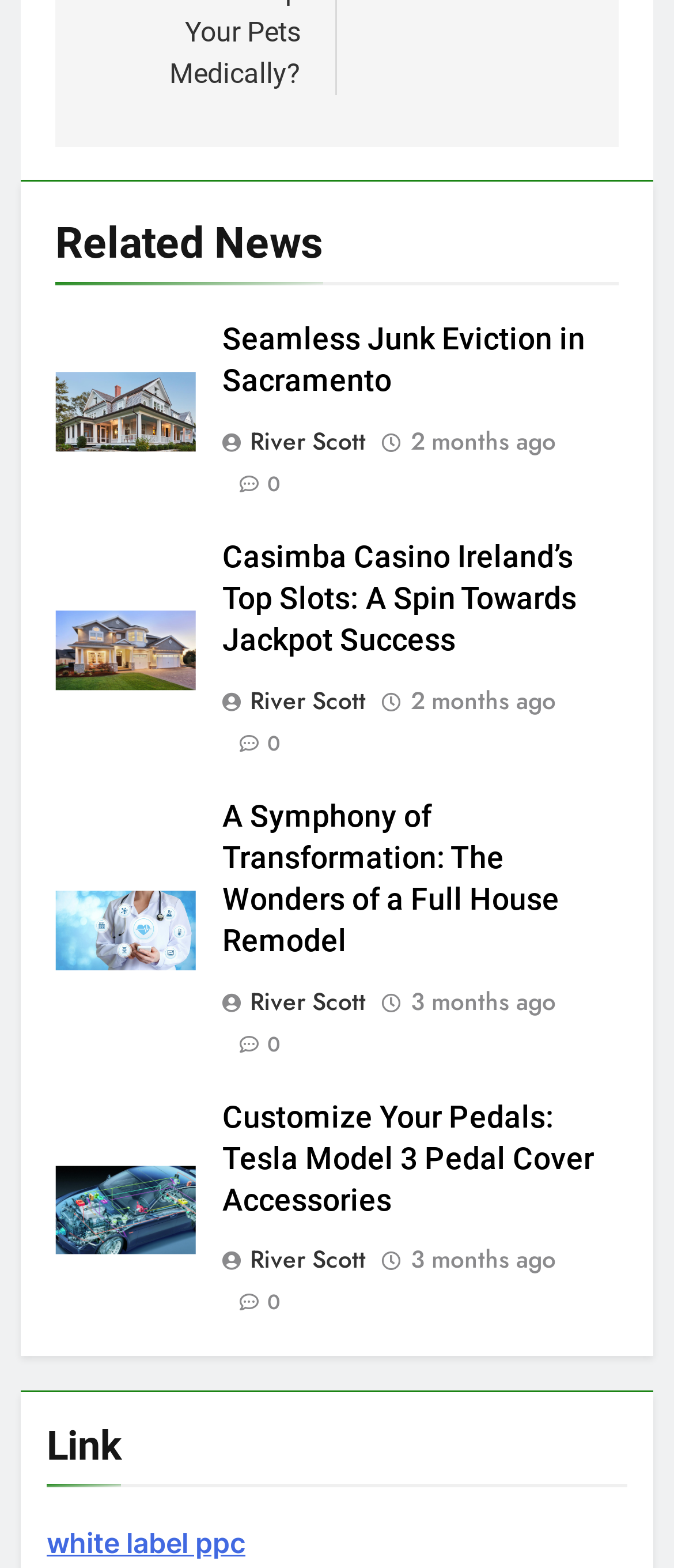Determine the bounding box coordinates of the region to click in order to accomplish the following instruction: "Check out the article about A Symphony of Transformation". Provide the coordinates as four float numbers between 0 and 1, specifically [left, top, right, bottom].

[0.329, 0.508, 0.918, 0.614]